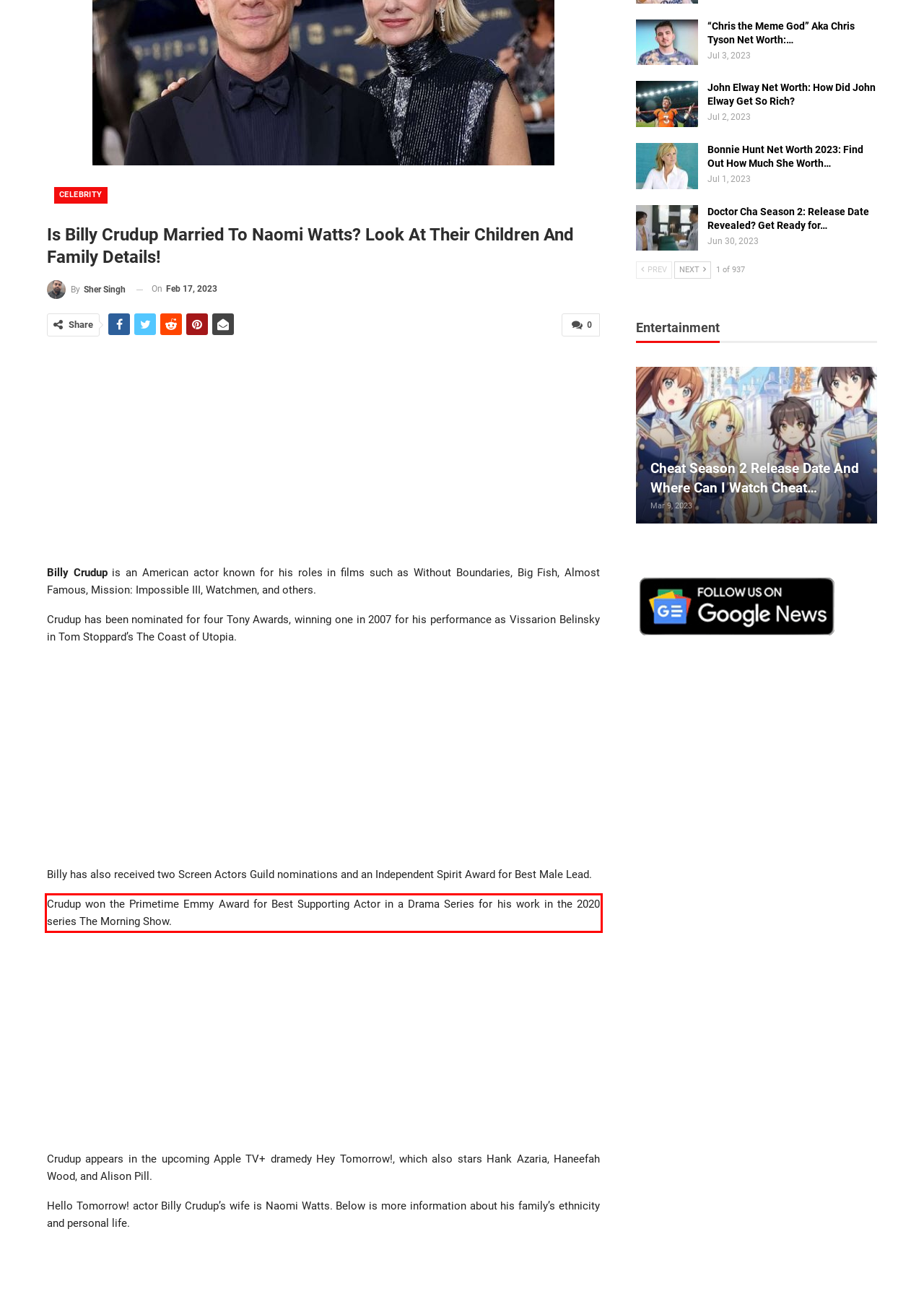Given a webpage screenshot with a red bounding box, perform OCR to read and deliver the text enclosed by the red bounding box.

Crudup won the Primetime Emmy Award for Best Supporting Actor in a Drama Series for his work in the 2020 series The Morning Show.